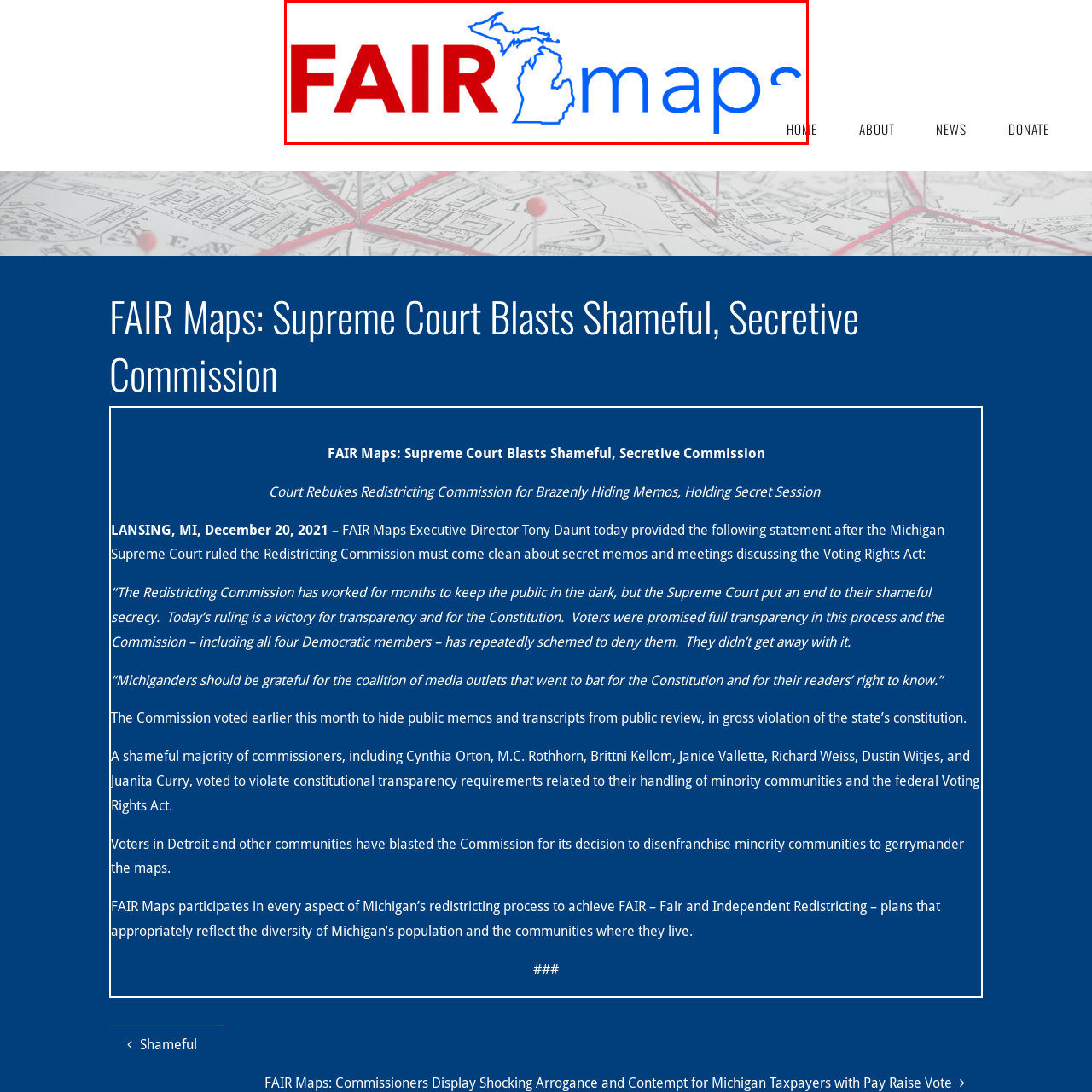Describe fully the image that is contained within the red bounding box.

The image features the logo of "FAIR Maps," prominently showcasing the name in a striking design. The word "FAIR" is illustrated in bold red letters, while "maps" is depicted in a lighter blue, conveying a sense of transparency and accessibility. A stylized outline of the state of Michigan is seamlessly integrated into the logo, positioned above the letter "I" in "FAIR." This visual representation highlights the organization's focus on fair and independent redistricting efforts in Michigan. Below the logo, a "HOME" link is included, indicating its placement in a navigational context. The overall design embodies a commitment to promoting equitable voting practices and transparency in the electoral process.